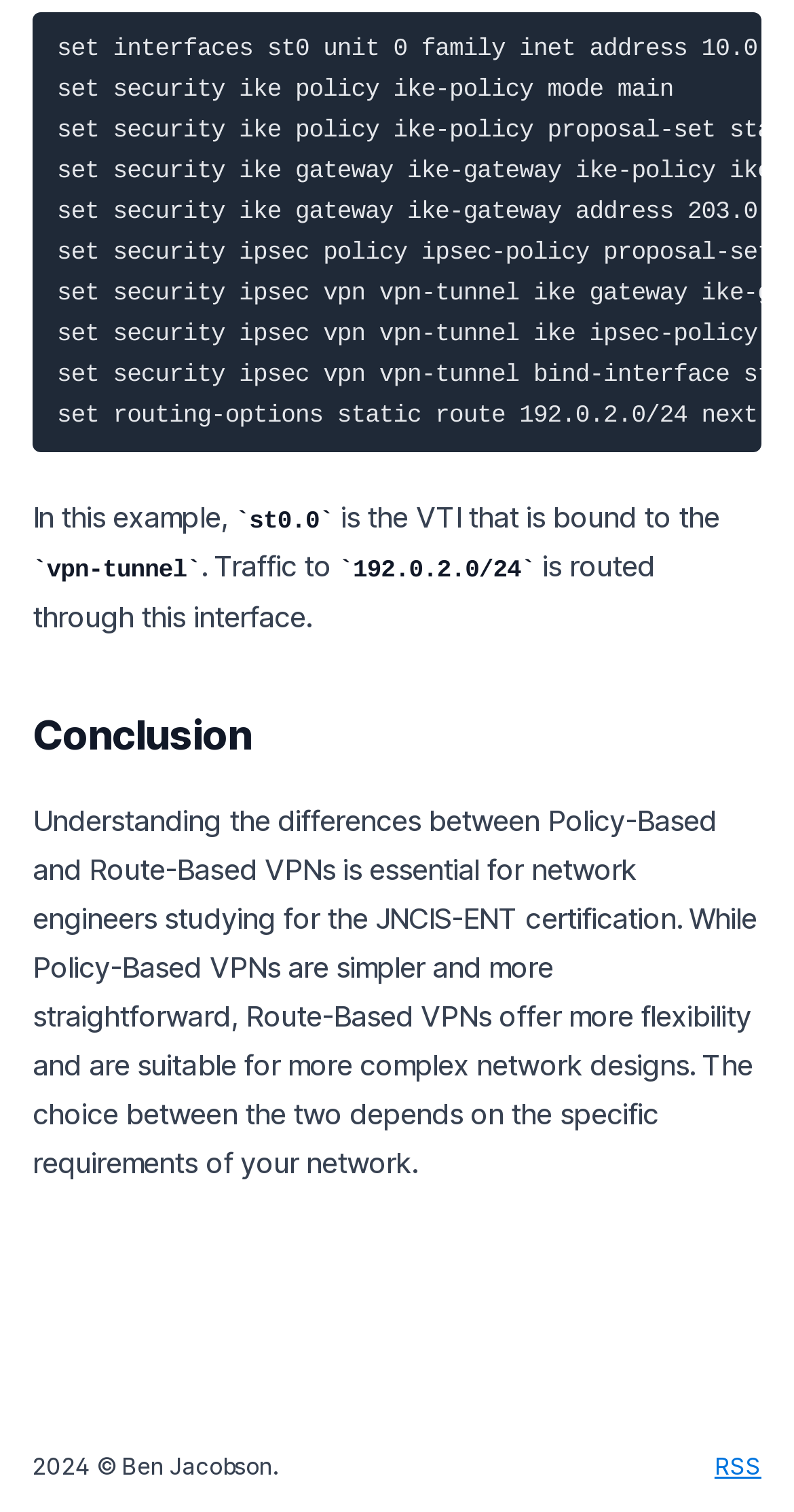What is the IP address routed through the interface?
Answer the question with as much detail as you can, using the image as a reference.

According to the text, traffic to 192.0.2.0/24 is routed through the vpn-tunnel interface.